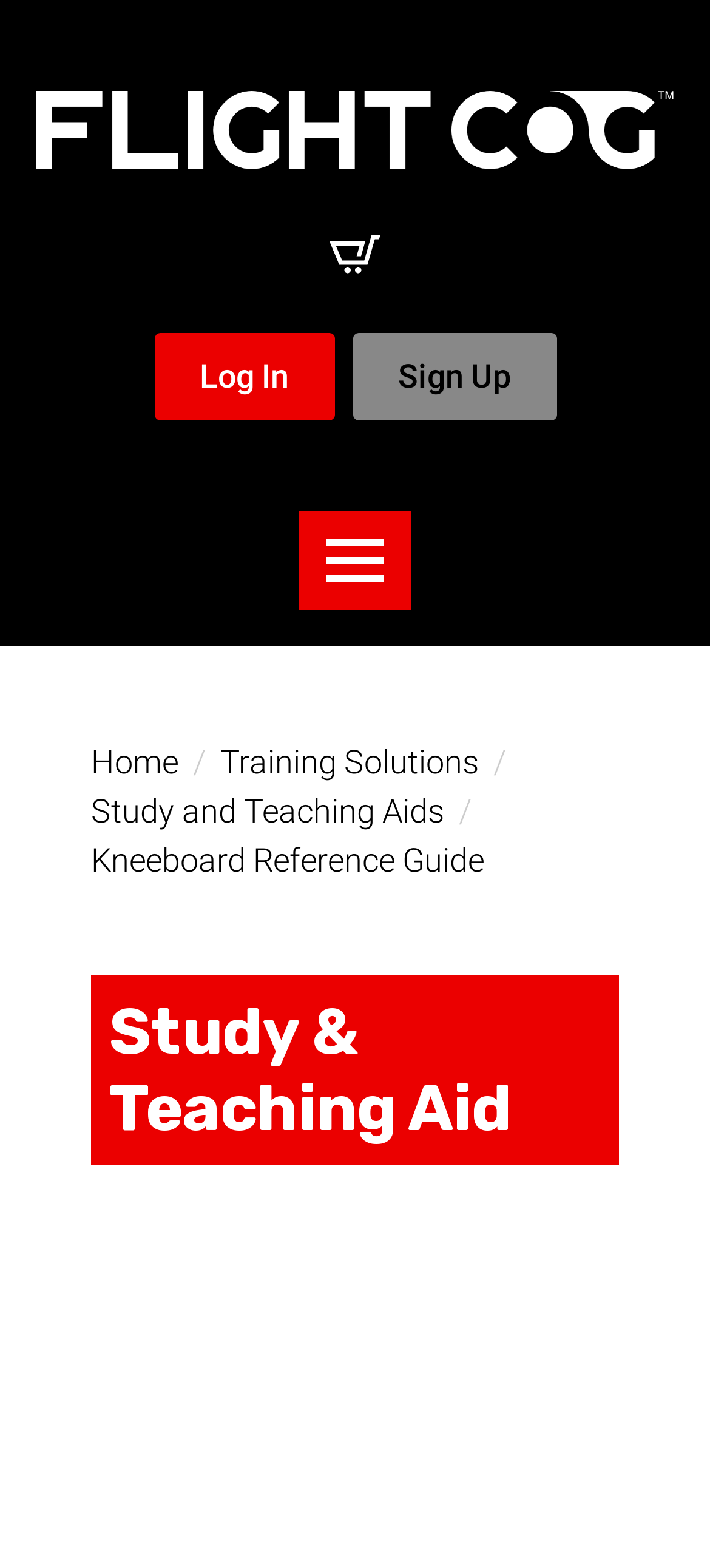Describe in detail what you see on the webpage.

The webpage is titled "Kneeboard Reference Guide — FlightCog" and features a logo of FlightCog Inline Logo White at the top left corner. Below the logo, there are three links: an empty link, "Log In", and "Sign Up", positioned horizontally from left to right. 

To the right of these links, there is an "Open Menu" button that controls a menu. Above the button, there is a navigation section labeled "Breadcrumb" that contains four links: "Home", "Training Solutions", "Study and Teaching Aids", and the current page "Kneeboard Reference Guide". 

The main content of the page is headed by a title "Study & Teaching Aid", which is positioned below the navigation section.